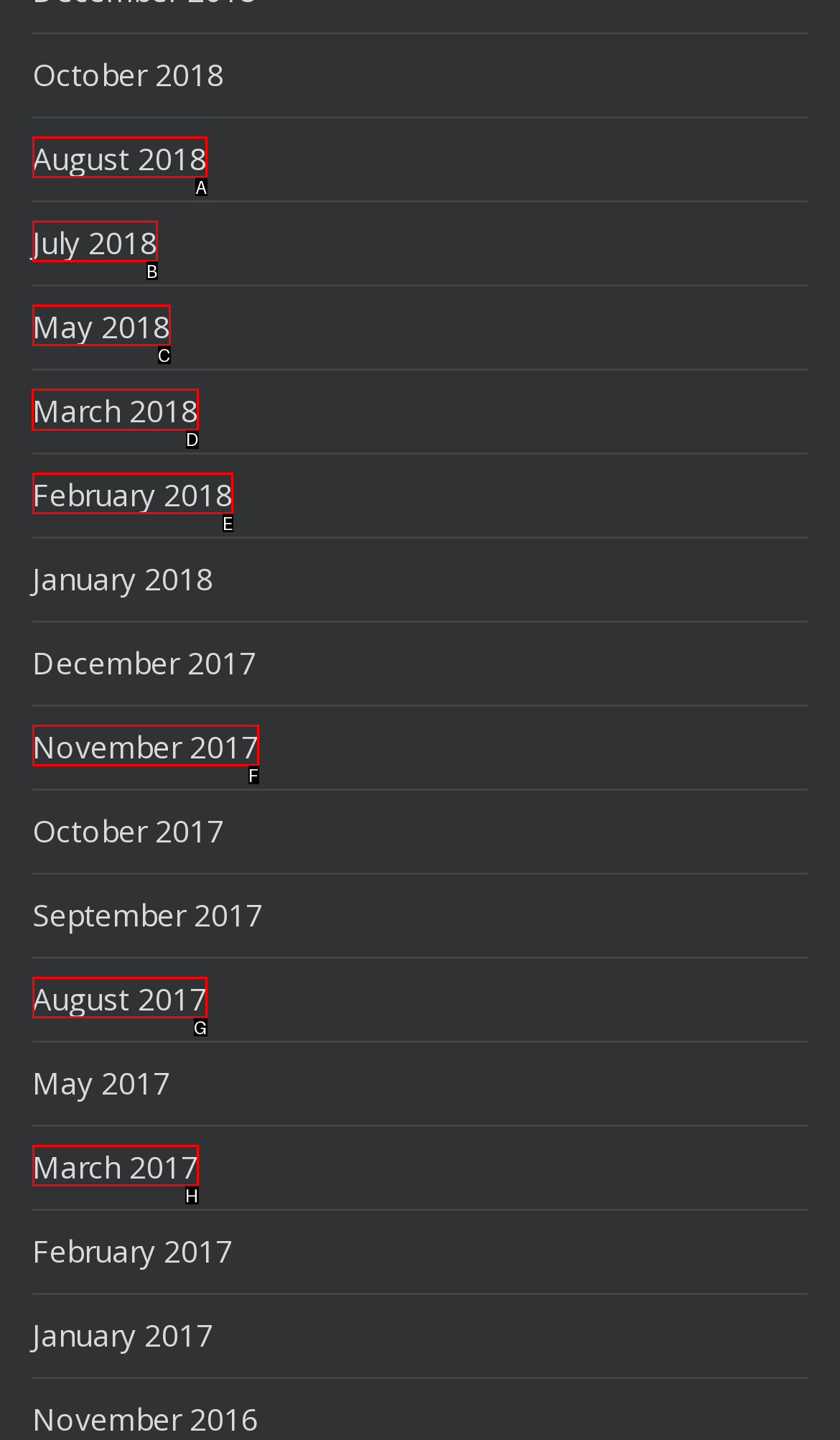Which lettered option should I select to achieve the task: view March 2018 according to the highlighted elements in the screenshot?

D